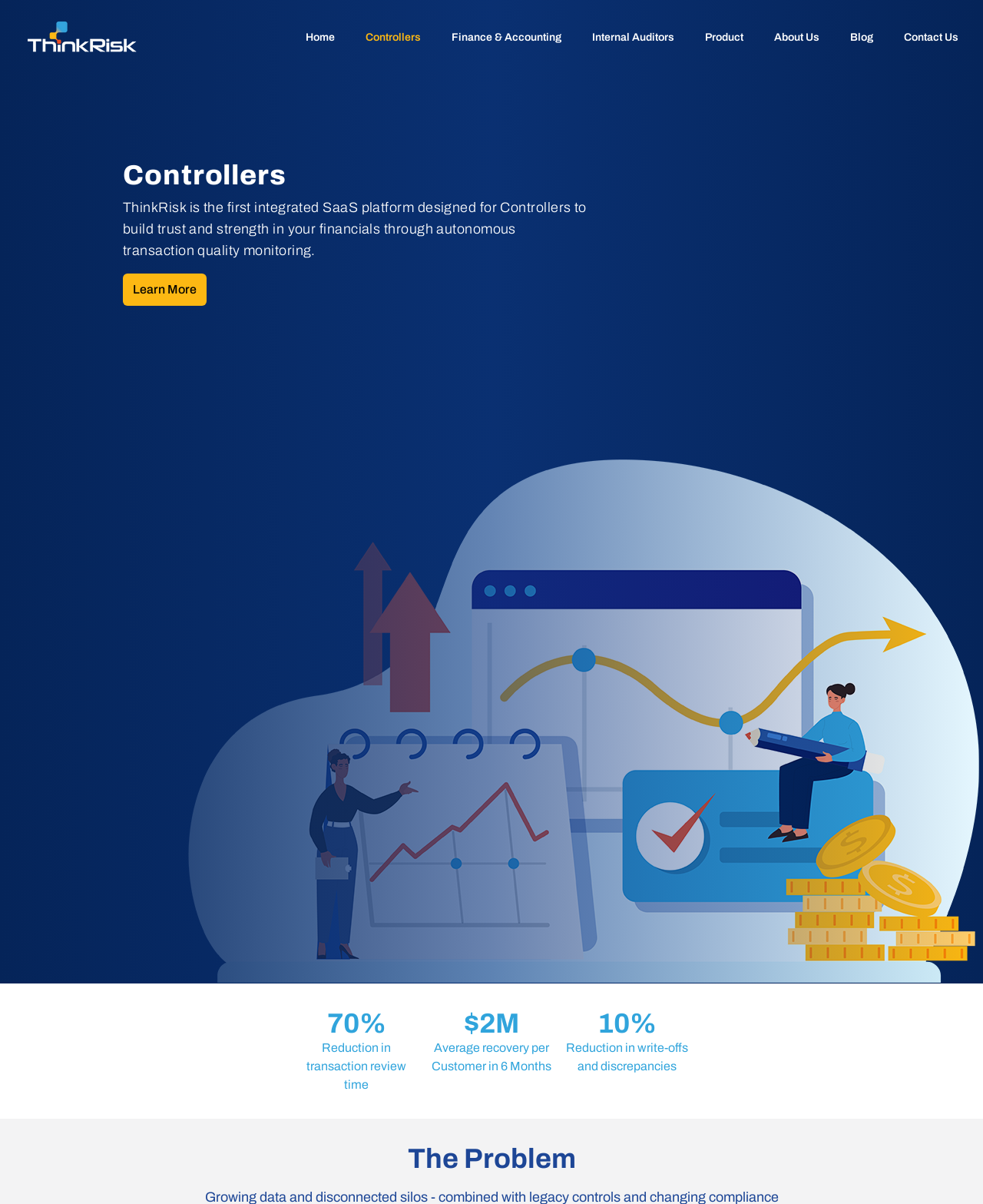Describe the webpage in detail, including text, images, and layout.

The webpage is about ThinkRisk, a finance and audit automation solution for enterprises. At the top left, there is a navigation menu with a ThinkRisk logo, which is an image. Next to the logo, there are several links, including "Home", "Controllers", "Finance & Accounting", "Internal Auditors", "Product", "About Us", "Blog", and "Contact Us". 

Below the navigation menu, there is a heading that reads "Controllers". Underneath the heading, there is a paragraph of text that describes ThinkRisk as an integrated SaaS platform designed for Controllers to build trust and strength in their financials through autonomous transaction quality monitoring. 

To the right of the paragraph, there is a "Learn More" button. Further down the page, there are three sections with headings that display statistics: "70%" with a description "Reduction in transaction review time", "$2M" with a description "Average recovery per Customer in 6 Months", and "10%" with a description "Reduction in write-offs and discrepancies". 

At the very bottom of the page, there is a heading that reads "The Problem".